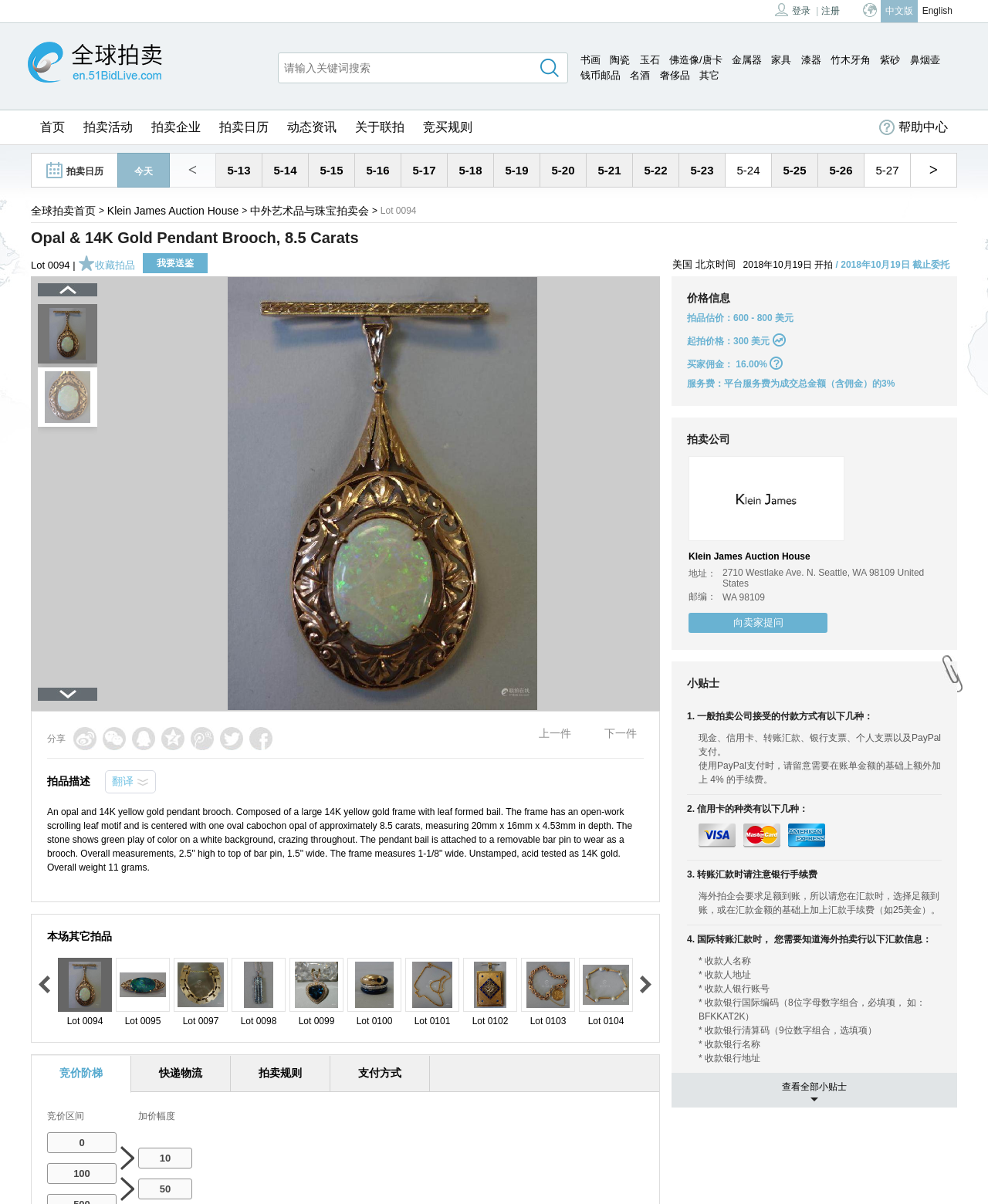Could you highlight the region that needs to be clicked to execute the instruction: "view auction calendar"?

[0.046, 0.136, 0.104, 0.147]